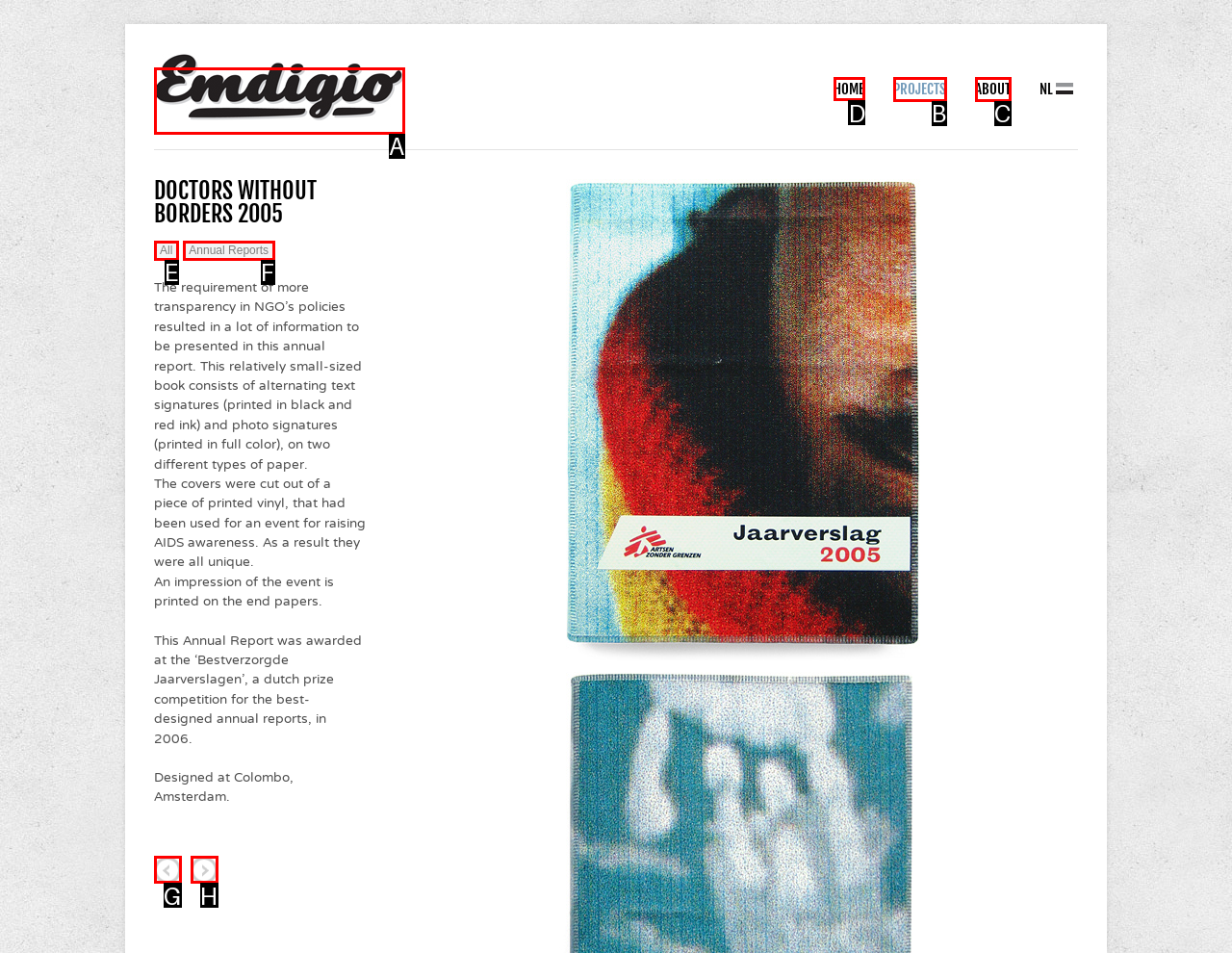Select the appropriate HTML element to click for the following task: go to the HOME page
Answer with the letter of the selected option from the given choices directly.

D